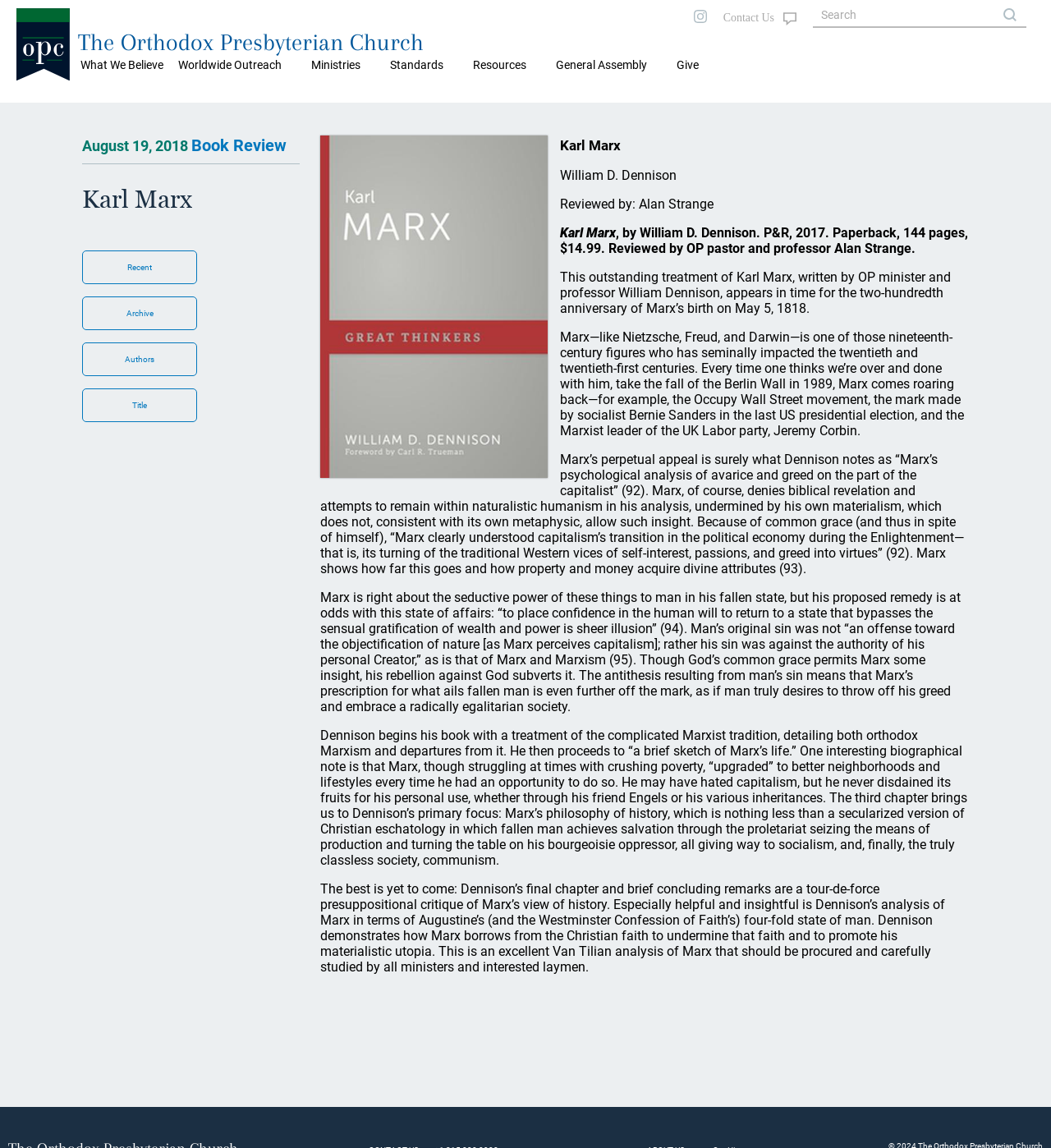Reply to the question with a single word or phrase:
What is the author of the book being reviewed?

William D. Dennison